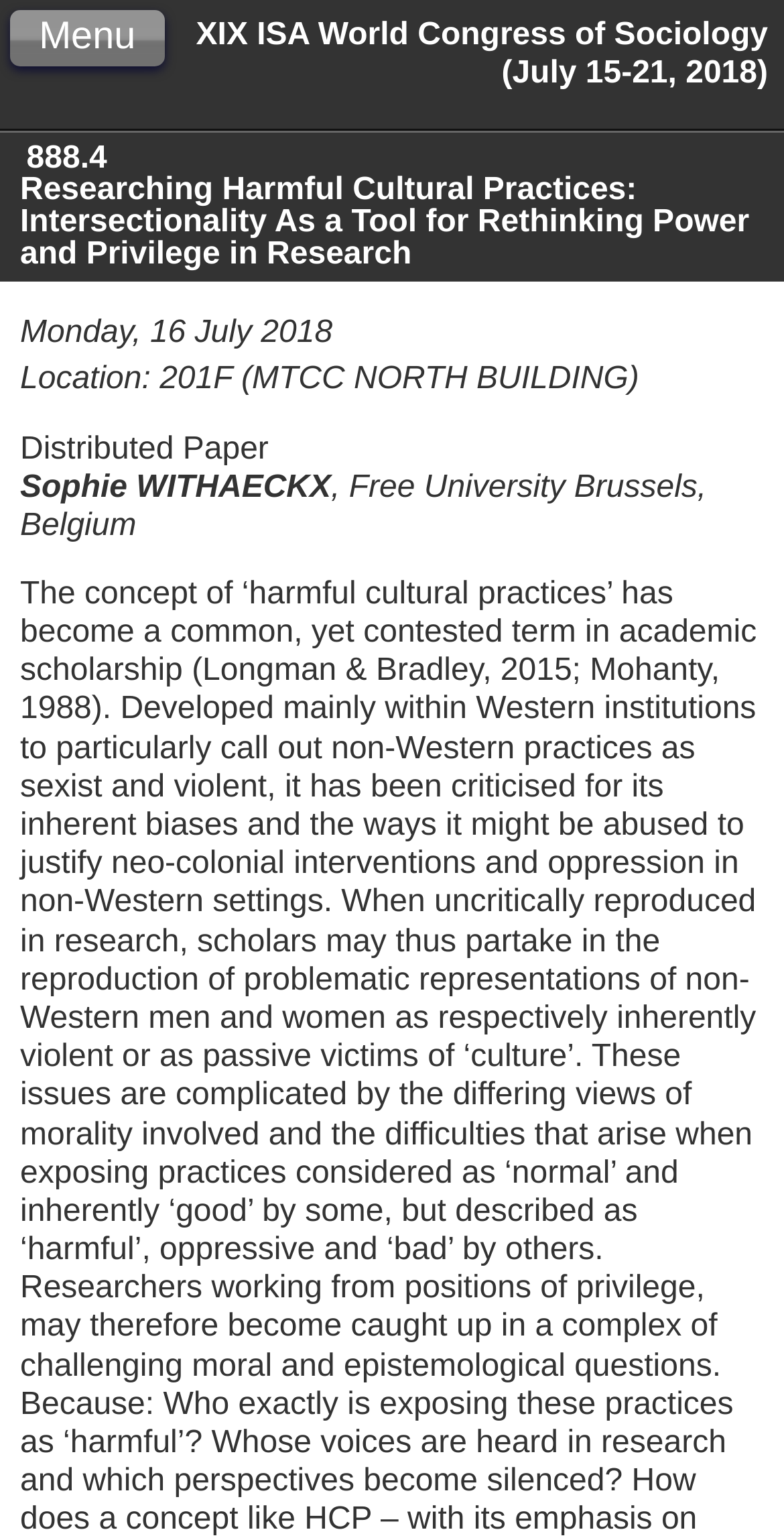What is the type of paper presented?
Can you provide an in-depth and detailed response to the question?

I found the type of paper presented by looking at the StaticText element with the content 'Distributed Paper' which is located below the location of the event, indicating the type of paper being presented.